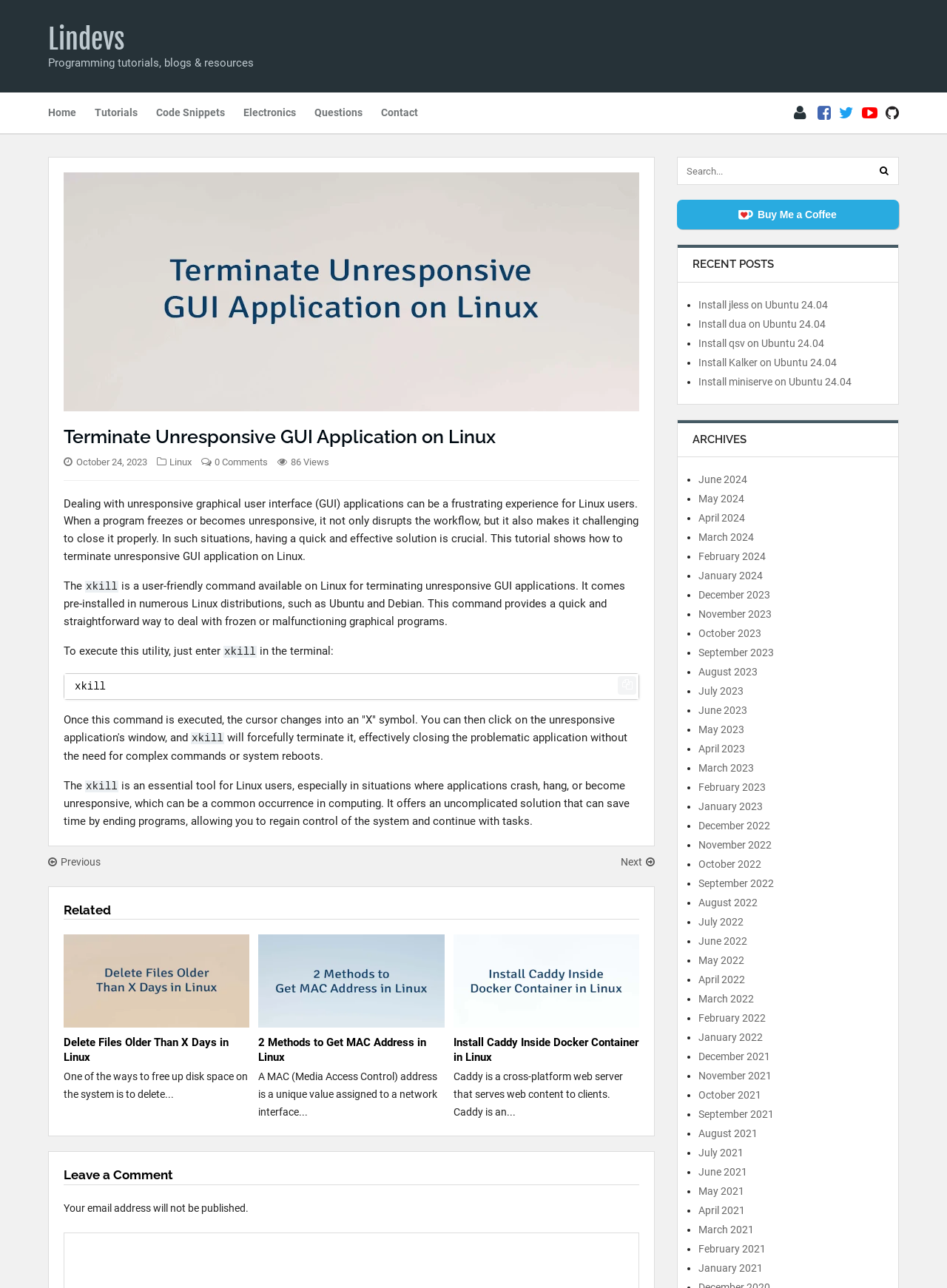Kindly determine the bounding box coordinates for the clickable area to achieve the given instruction: "Leave a comment".

[0.067, 0.906, 0.675, 0.92]